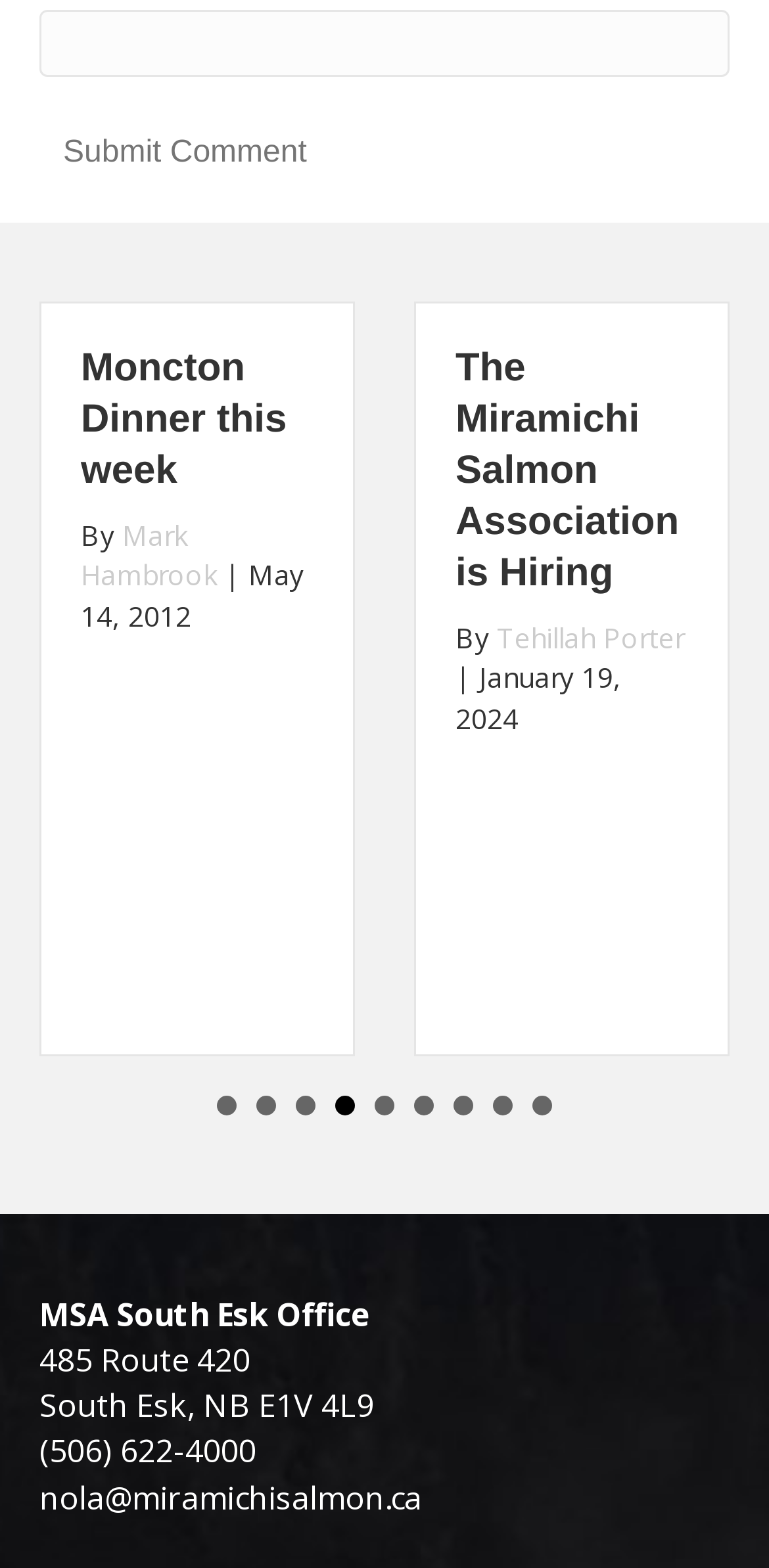What is the title of the press release?
Based on the visual, give a brief answer using one word or a short phrase.

Survival of Miramichi salmon stocks at high risk